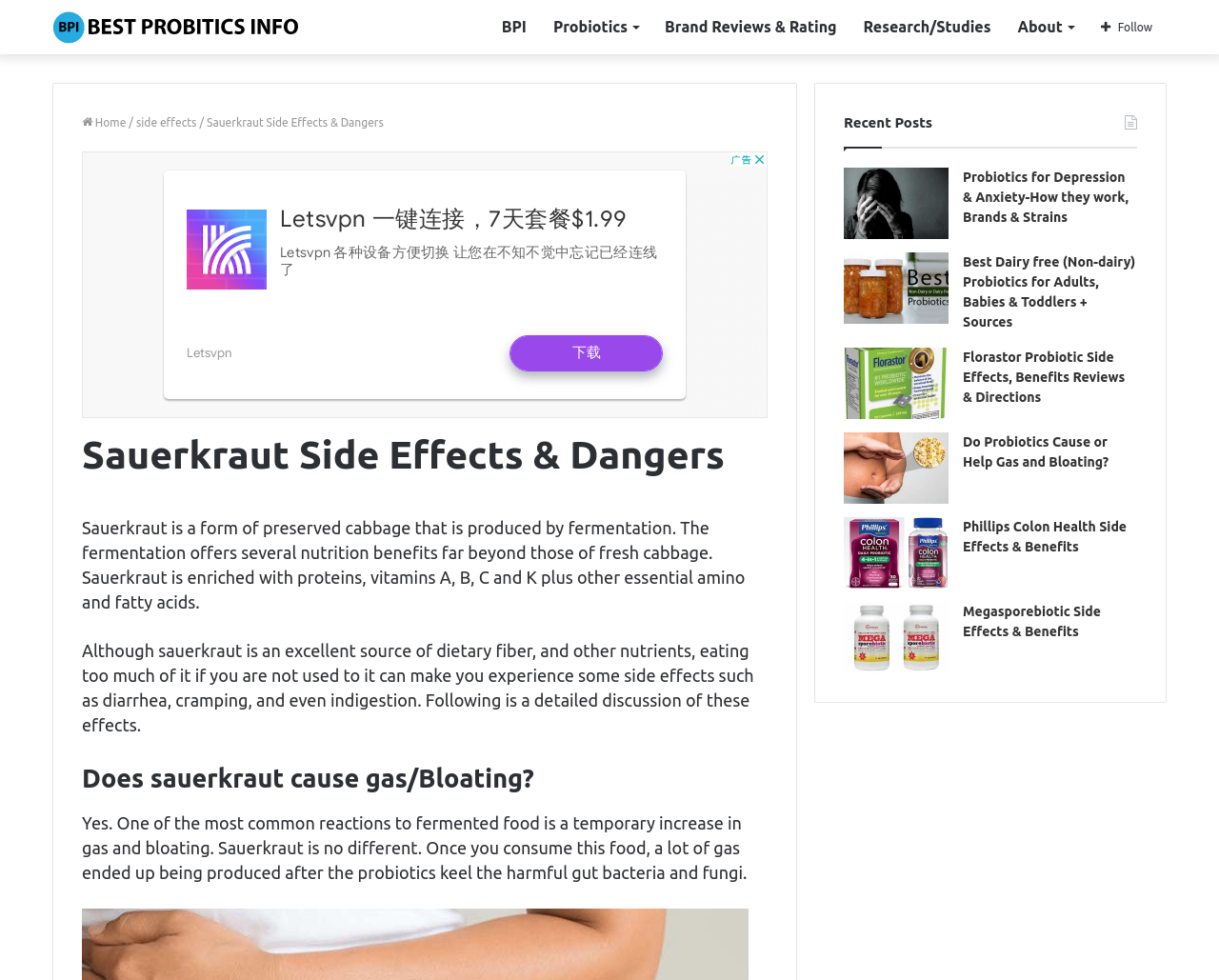Use the information in the screenshot to answer the question comprehensively: What is the focus of the 'Best Probiotics Info' link?

The 'Best Probiotics Info' link is likely a navigation link that leads to a webpage or section focused on providing information about probiotics, including reviews, ratings, and research studies.